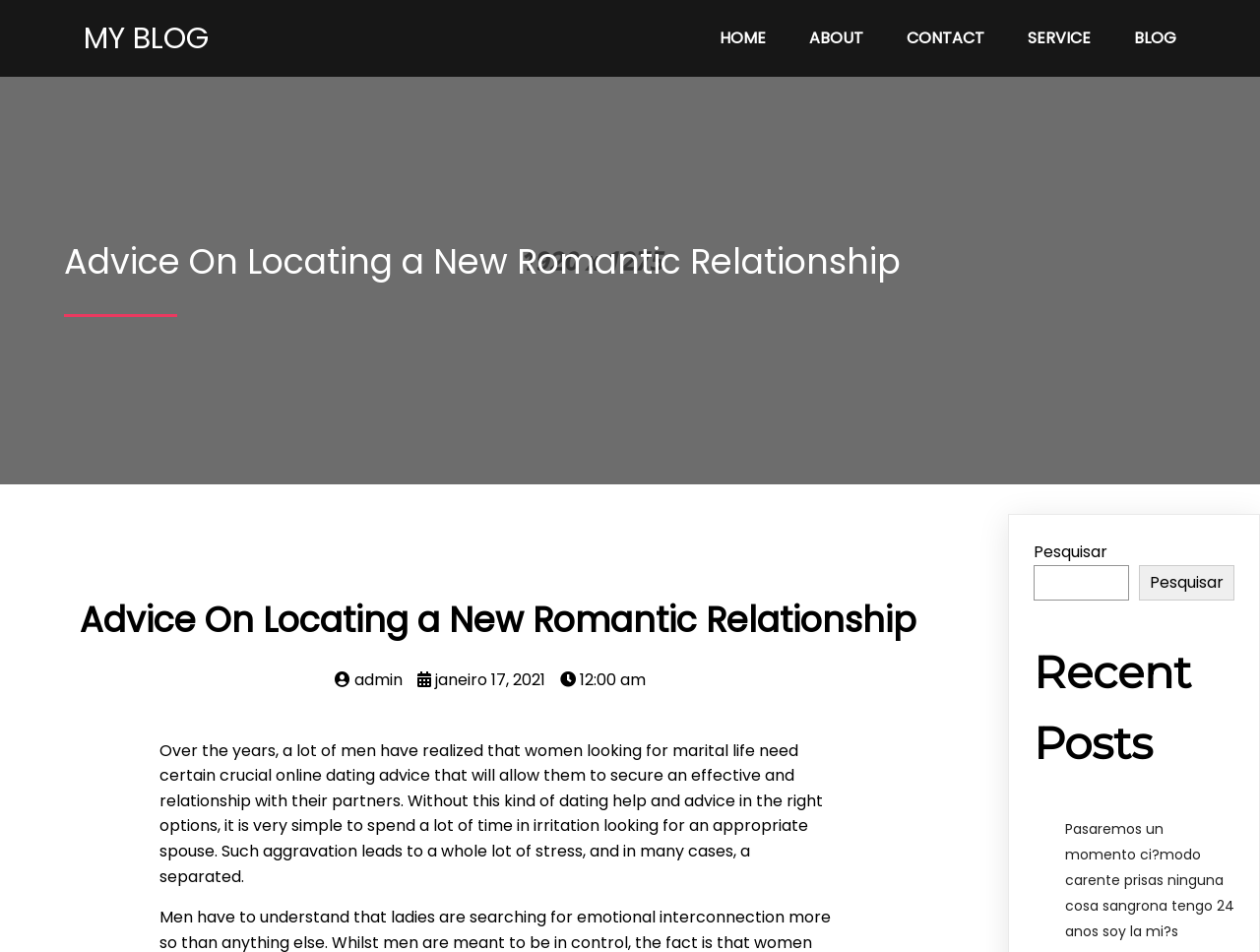What is the main topic of this blog?
Answer the question with a detailed explanation, including all necessary information.

Based on the webpage content, the main topic of this blog is about romantic relationships, specifically providing advice on locating a new romantic relationship.